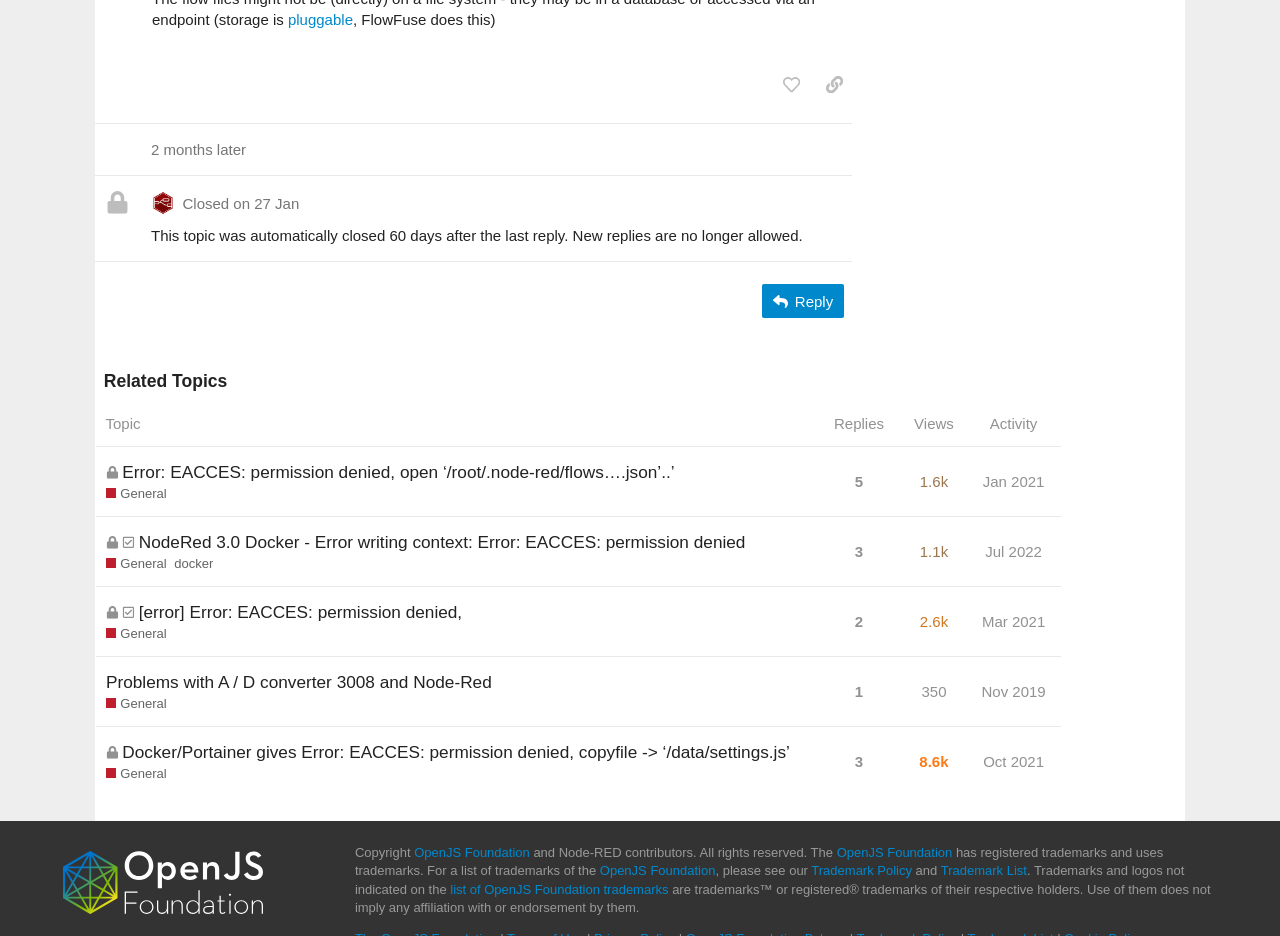Identify the bounding box coordinates of the area you need to click to perform the following instruction: "sort topics by replies".

[0.642, 0.429, 0.7, 0.477]